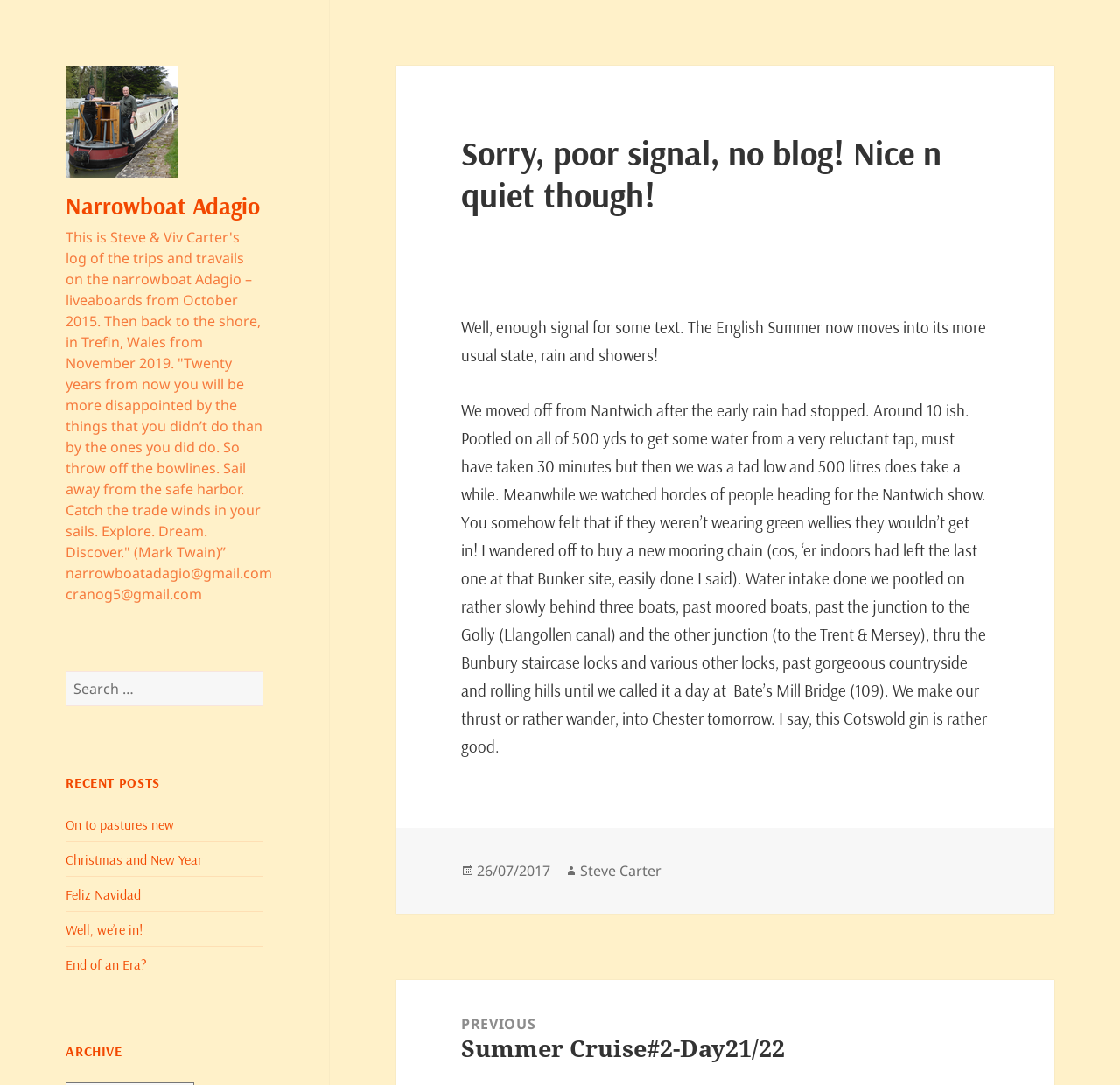Please identify the bounding box coordinates for the region that you need to click to follow this instruction: "Search for a keyword".

[0.059, 0.618, 0.235, 0.65]